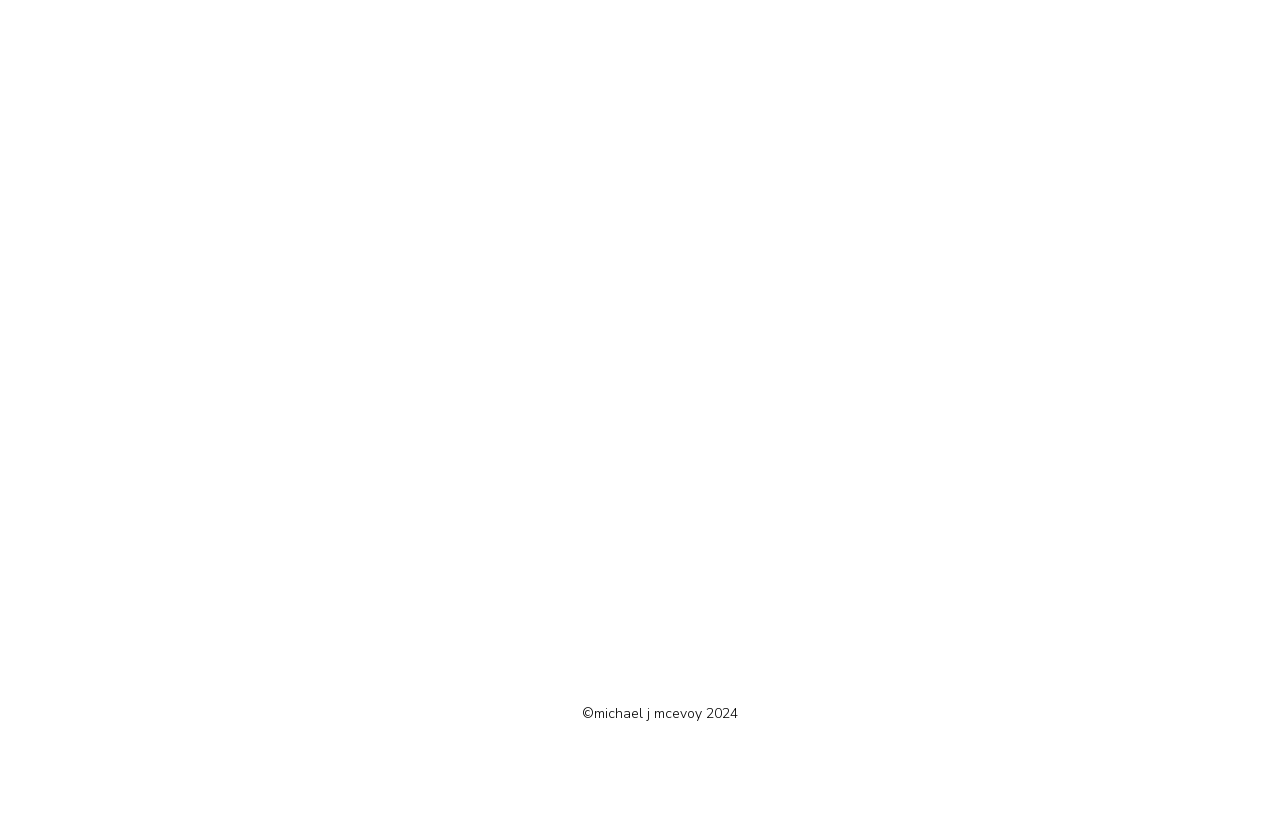What is the purpose of the 'X' link?
From the details in the image, answer the question comprehensively.

I found a link with the text 'X' in the social bar section, but without additional context, it's unclear what this link is intended for. It might be a link to a personal website, a blog, or something else.